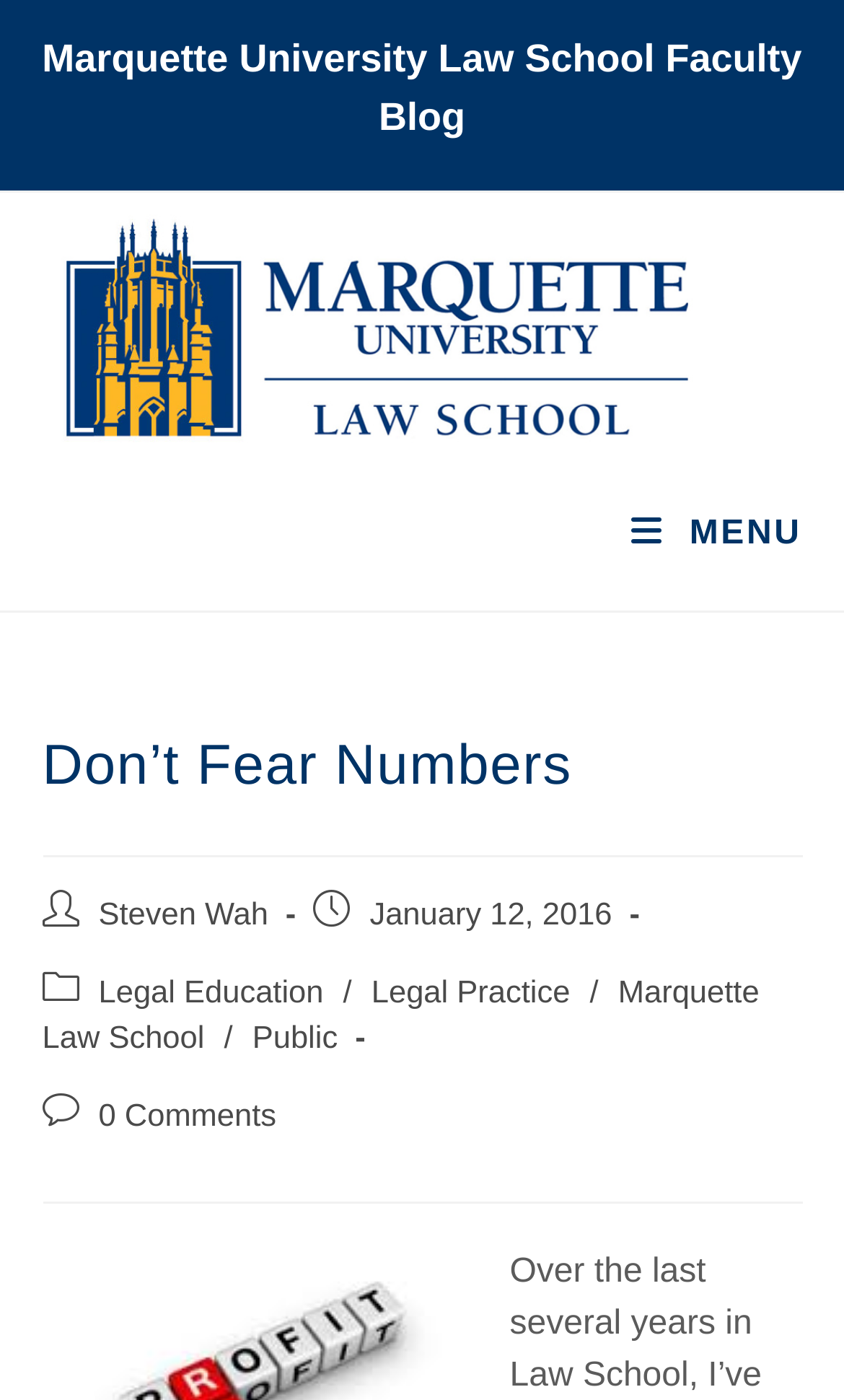When was the post published?
Using the image, elaborate on the answer with as much detail as possible.

The publication date of the post can be found in the 'Post published:' section, which is located below the author's name. The date 'January 12, 2016' is the publication date of the post.